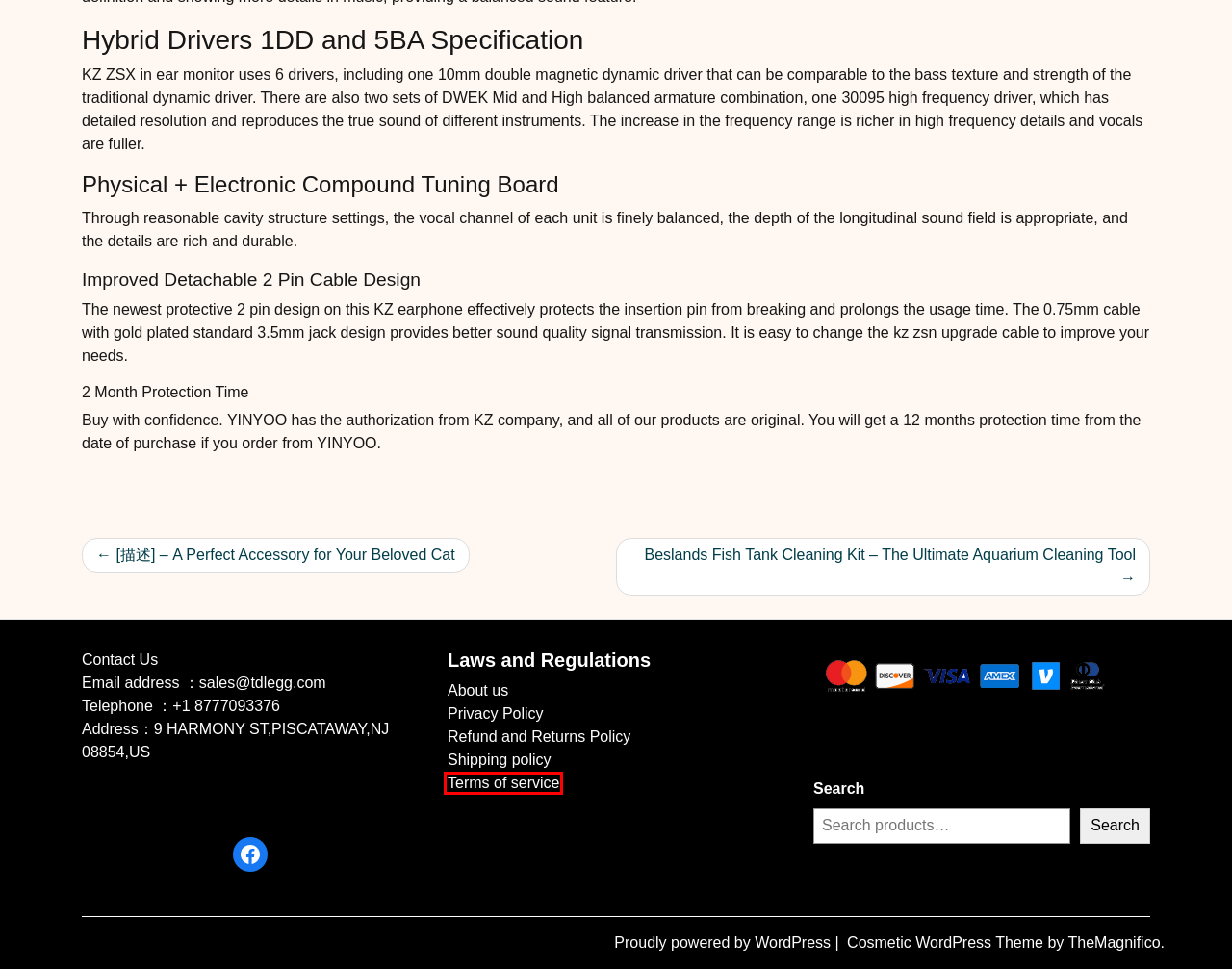Examine the screenshot of a webpage with a red bounding box around a UI element. Your task is to identify the webpage description that best corresponds to the new webpage after clicking the specified element. The given options are:
A. Blog Tool, Publishing Platform, and CMS – WordPress.org
B. Terms of service – tdlegg
C. Privacy Policy – tdlegg
D. Hot Products – tdlegg
E. Refund and Returns Policy – tdlegg
F. Beslands Fish Tank Cleaning Kit – The Ultimate Aquarium Cleaning Tool – tdlegg
G. Free Cosmetic WordPress Theme
H. Shipping policy – tdlegg

B